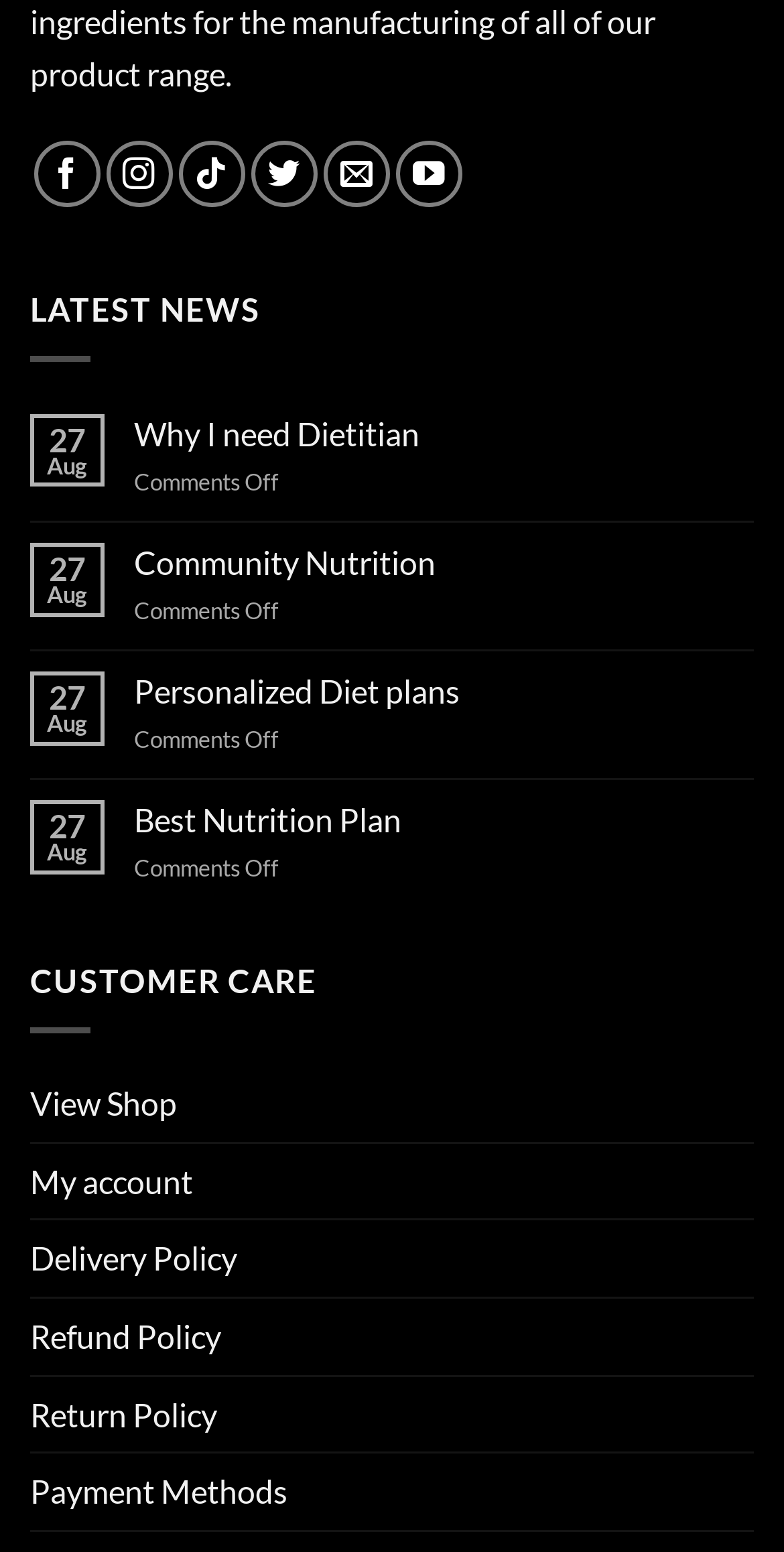Identify the bounding box coordinates of the area you need to click to perform the following instruction: "Follow on Facebook".

[0.043, 0.091, 0.127, 0.134]